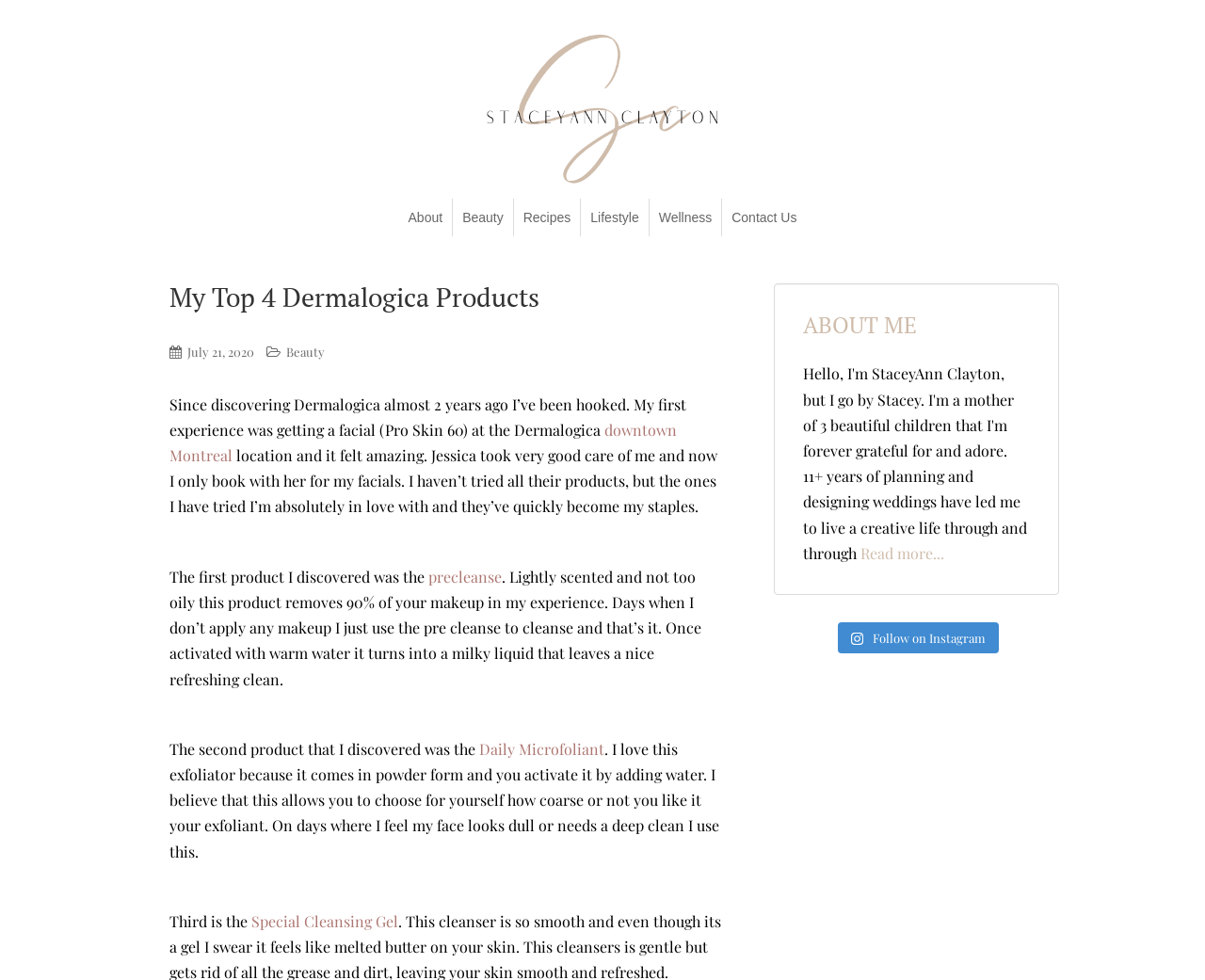Determine the bounding box for the UI element as described: "Special Cleansing Gel". The coordinates should be represented as four float numbers between 0 and 1, formatted as [left, top, right, bottom].

[0.209, 0.93, 0.33, 0.95]